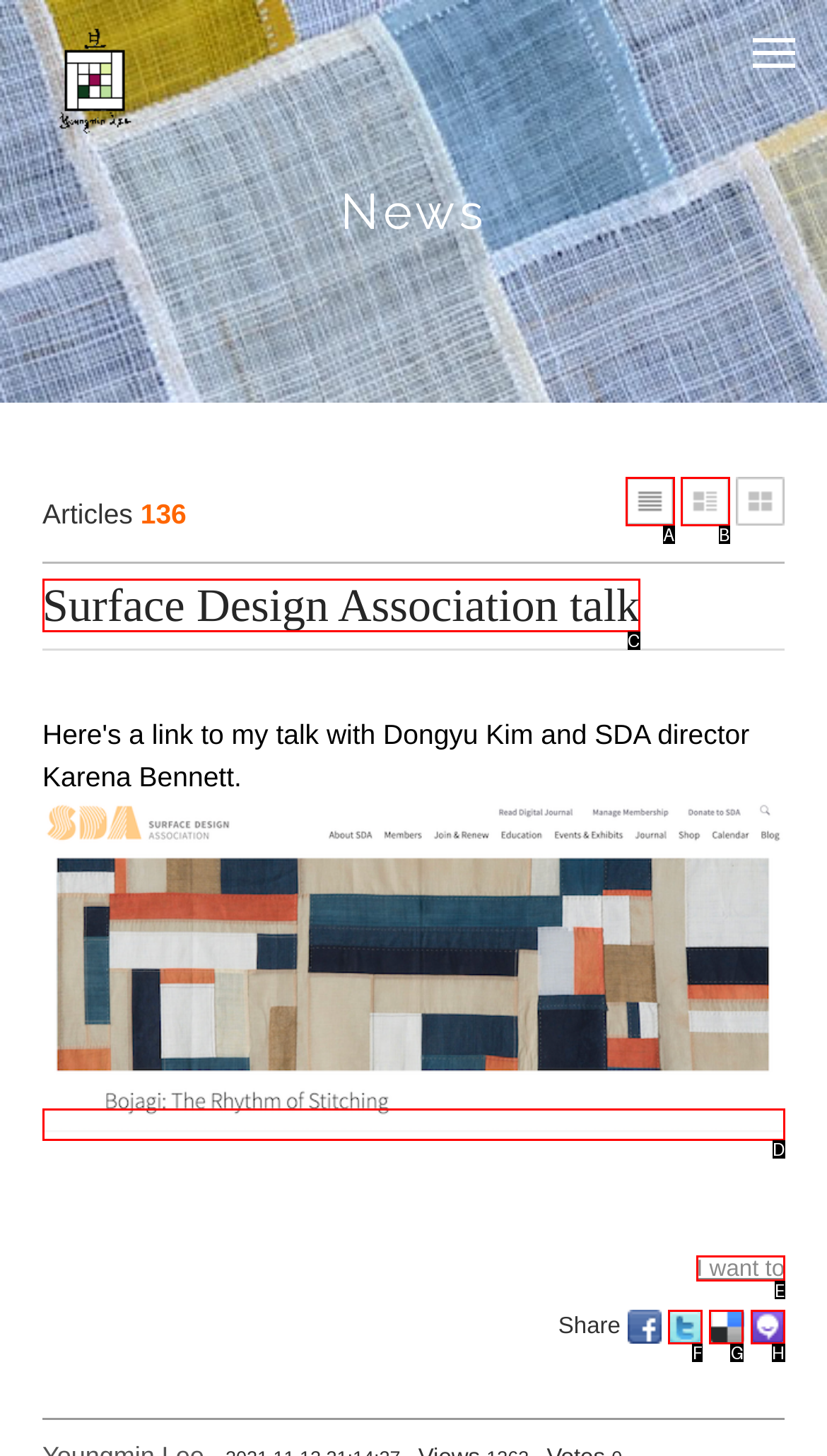Find the option that matches this description: Surface Design Association talk
Provide the matching option's letter directly.

C